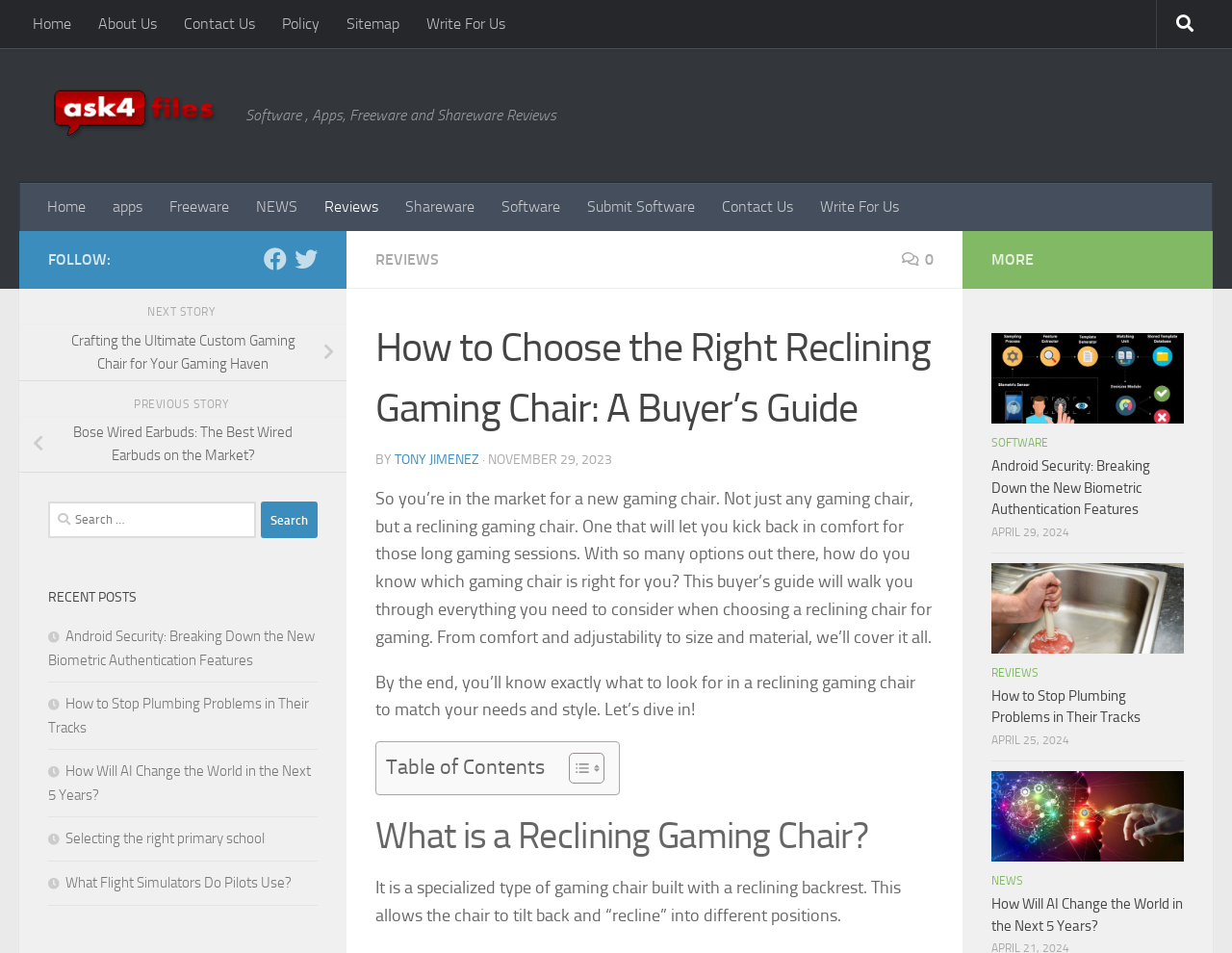Find the bounding box coordinates for the area that should be clicked to accomplish the instruction: "Read the 'REVIEWS' section".

[0.305, 0.263, 0.356, 0.282]